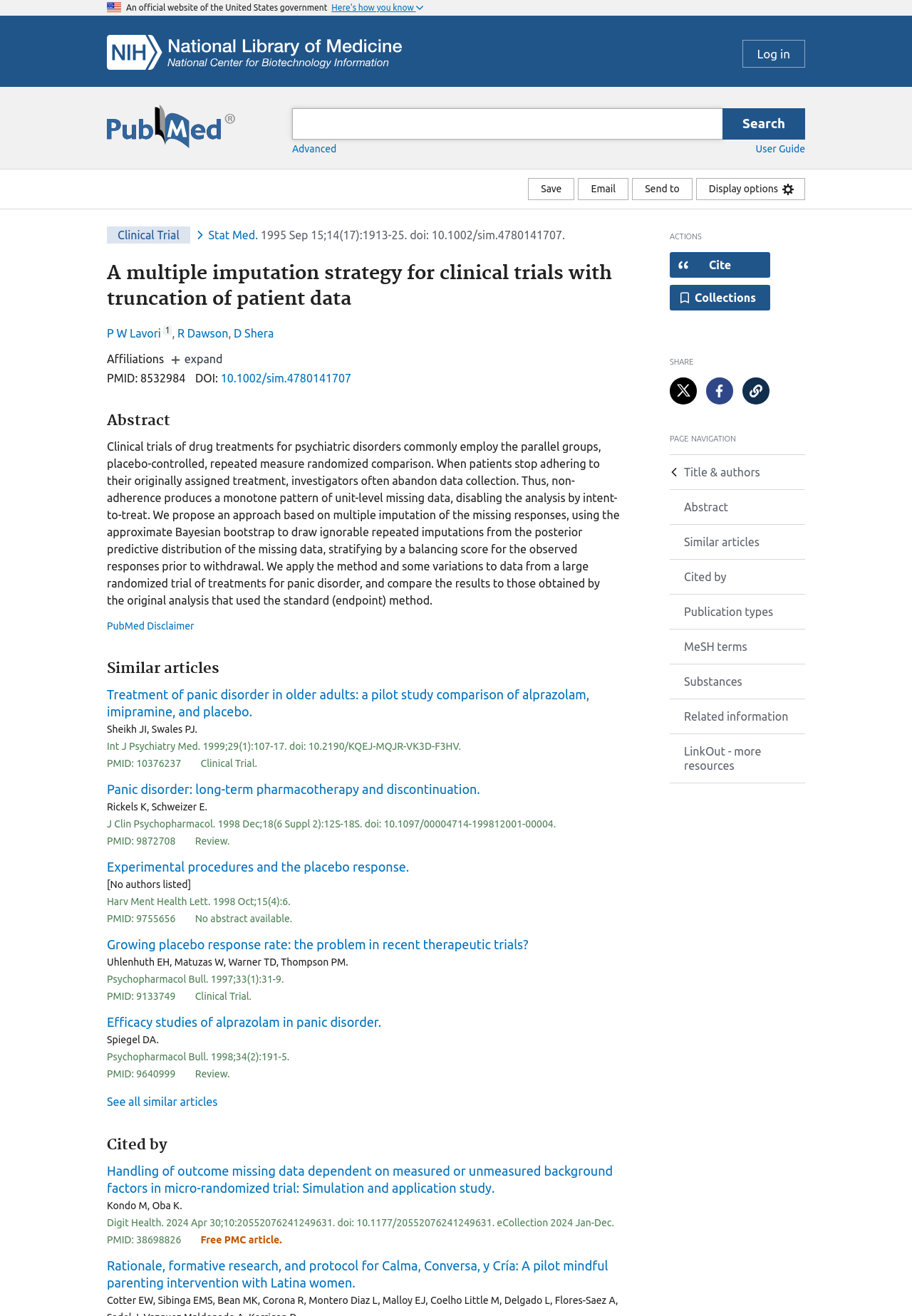Determine the bounding box coordinates for the area that needs to be clicked to fulfill this task: "Select Cumulative Distribution Function Engineering 100% menu item". The coordinates must be given as four float numbers between 0 and 1, i.e., [left, top, right, bottom].

None